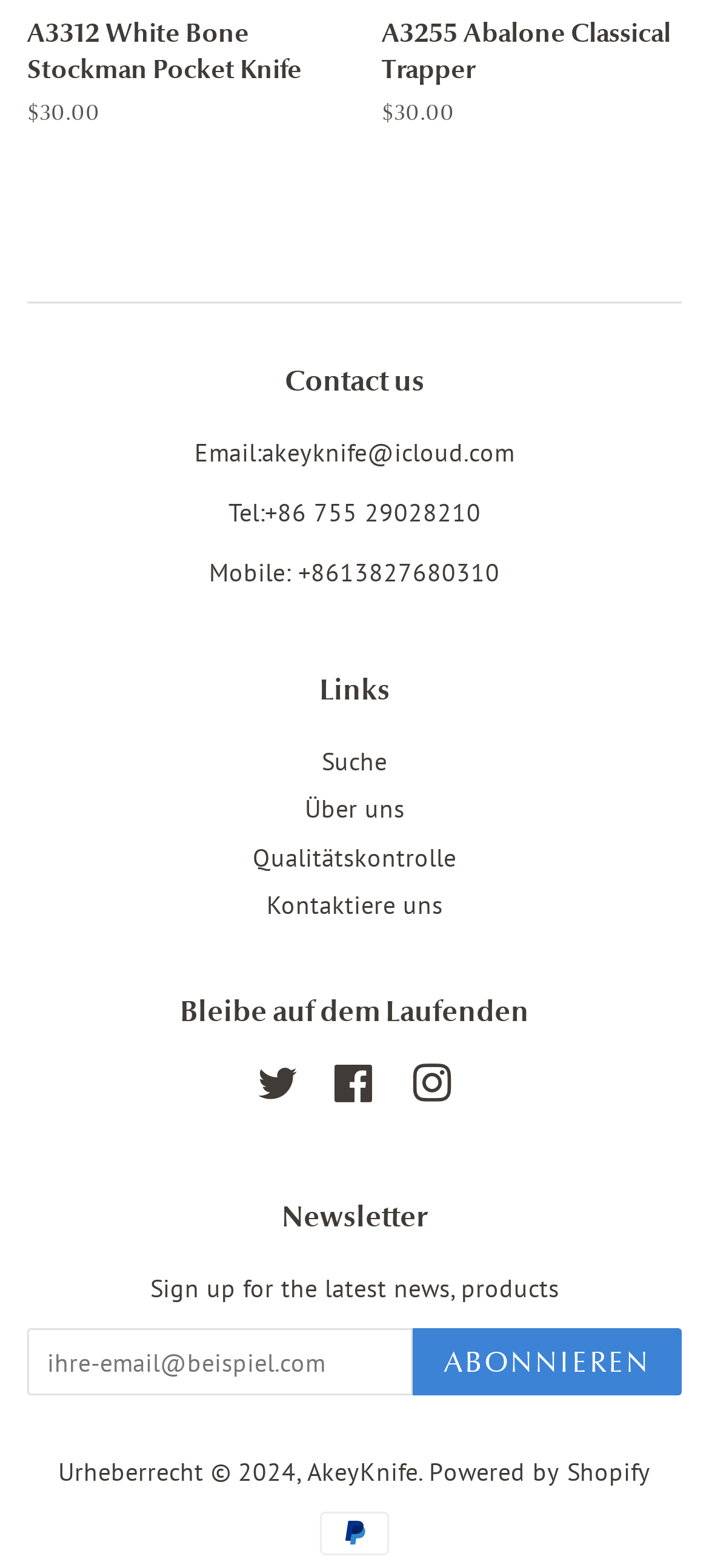Identify the bounding box of the HTML element described here: "Powered by Shopify". Provide the coordinates as four float numbers between 0 and 1: [left, top, right, bottom].

[0.605, 0.928, 0.918, 0.949]